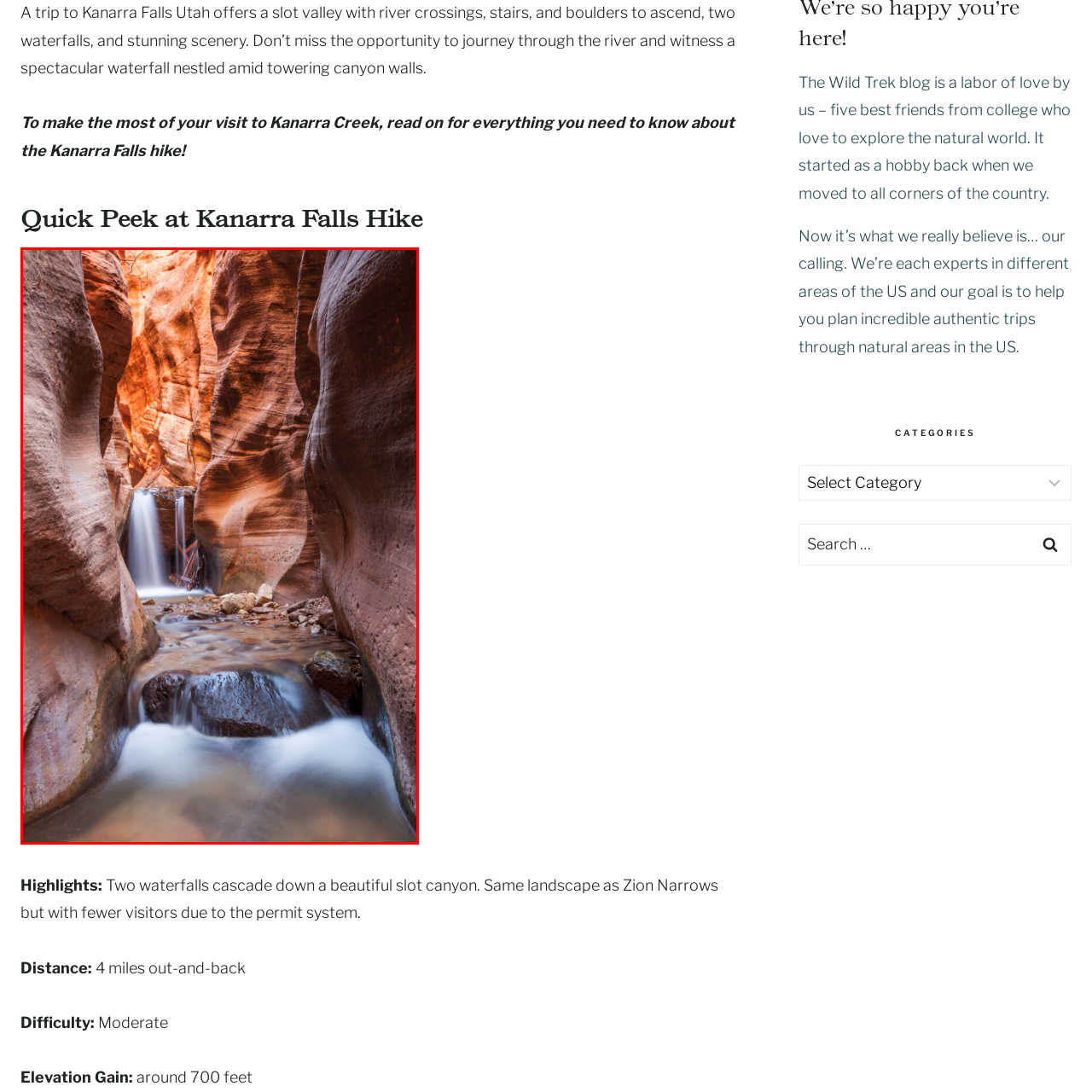What is the mood evoked by the image?
Please analyze the image within the red bounding box and provide a comprehensive answer based on the visual information.

The caption states that the image 'evokes a sense of tranquility and adventure', suggesting that the serene beauty of Kanarra Falls has a dual effect on the viewer, promoting both relaxation and a sense of excitement.